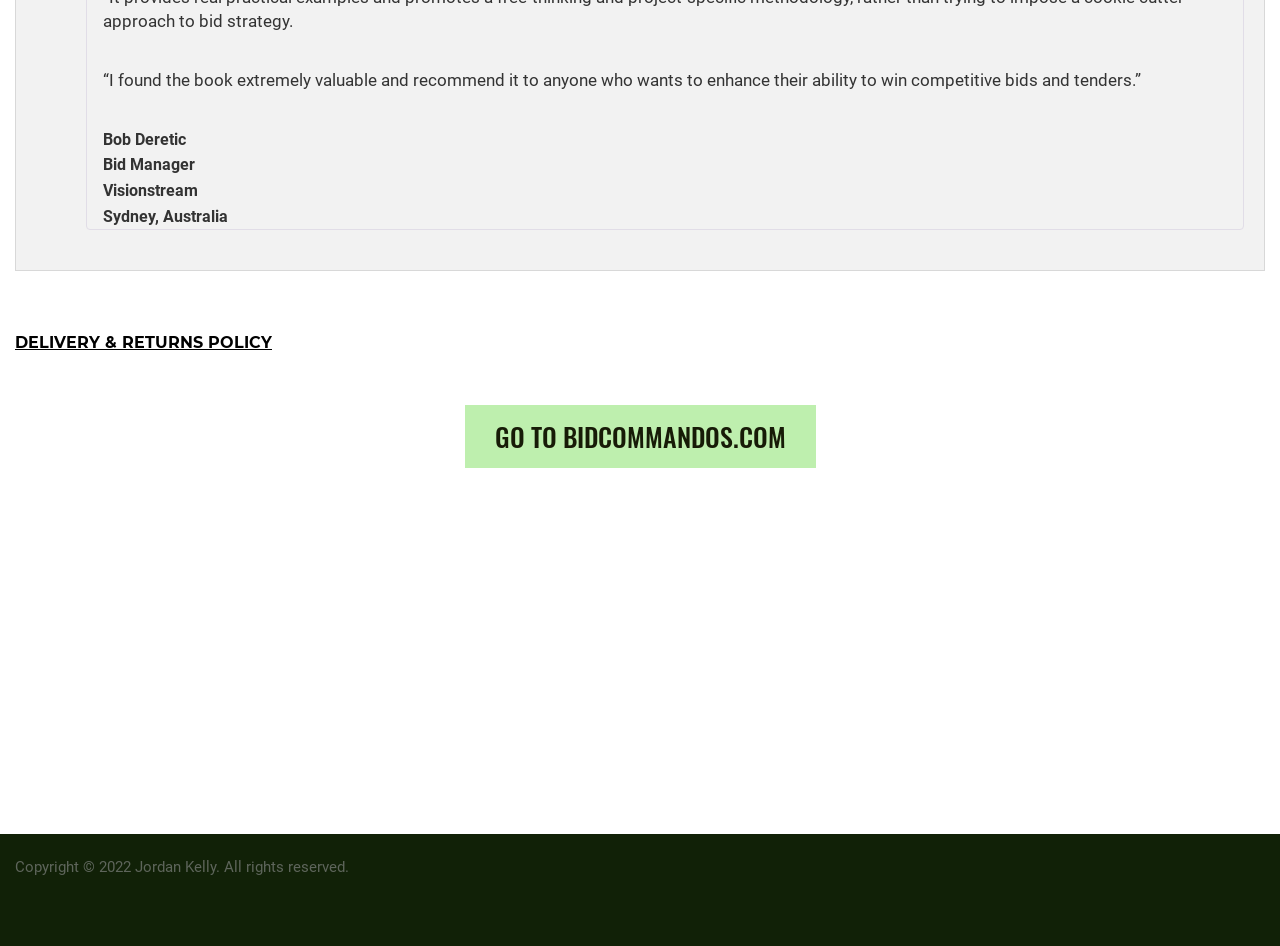Determine the bounding box coordinates of the clickable element to achieve the following action: 'Visit BidCommandos.com'. Provide the coordinates as four float values between 0 and 1, formatted as [left, top, right, bottom].

[0.363, 0.432, 0.637, 0.499]